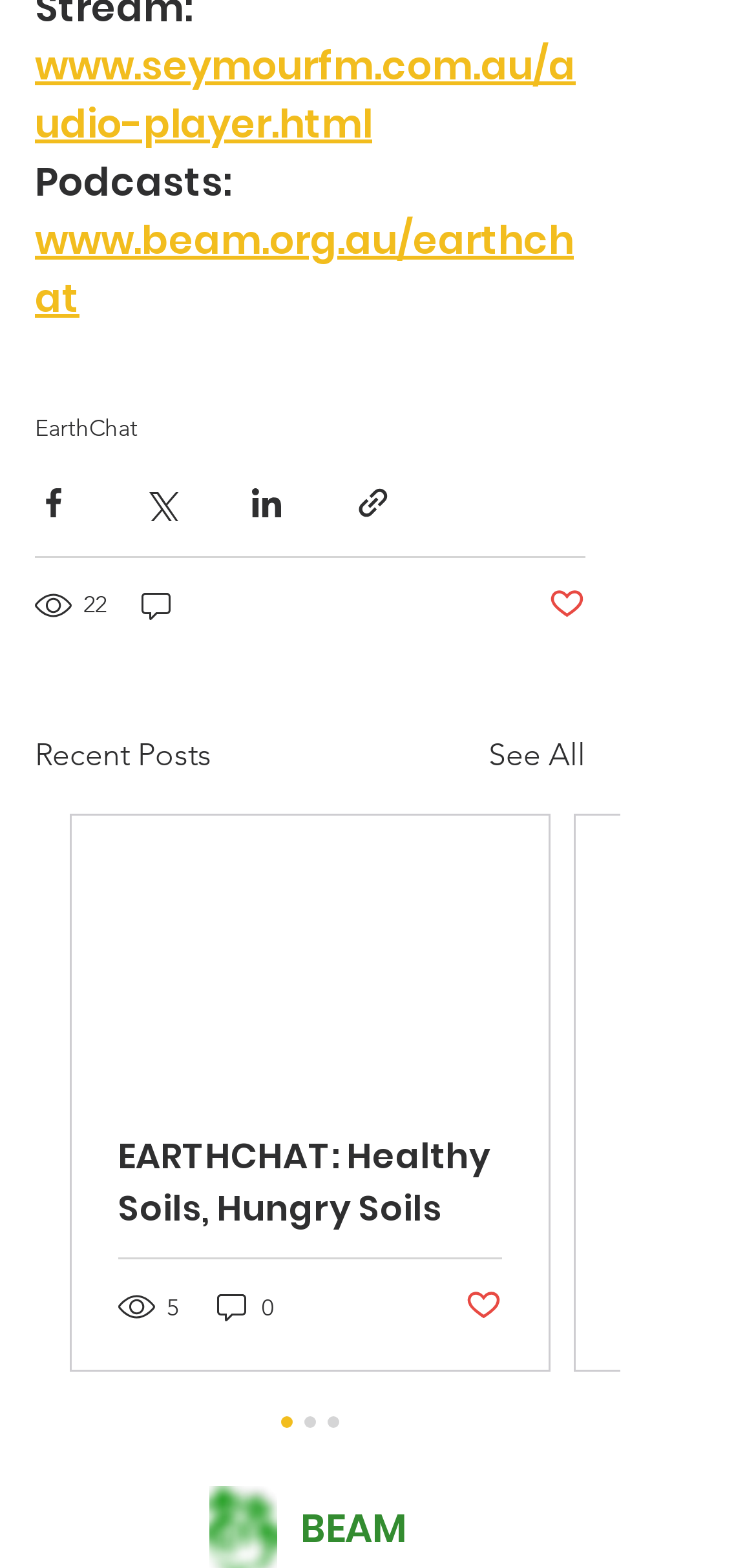Give a concise answer using one word or a phrase to the following question:
What is the number of views for the 'EARTHCHAT: Healthy Soils, Hungry Soils' post?

5 views